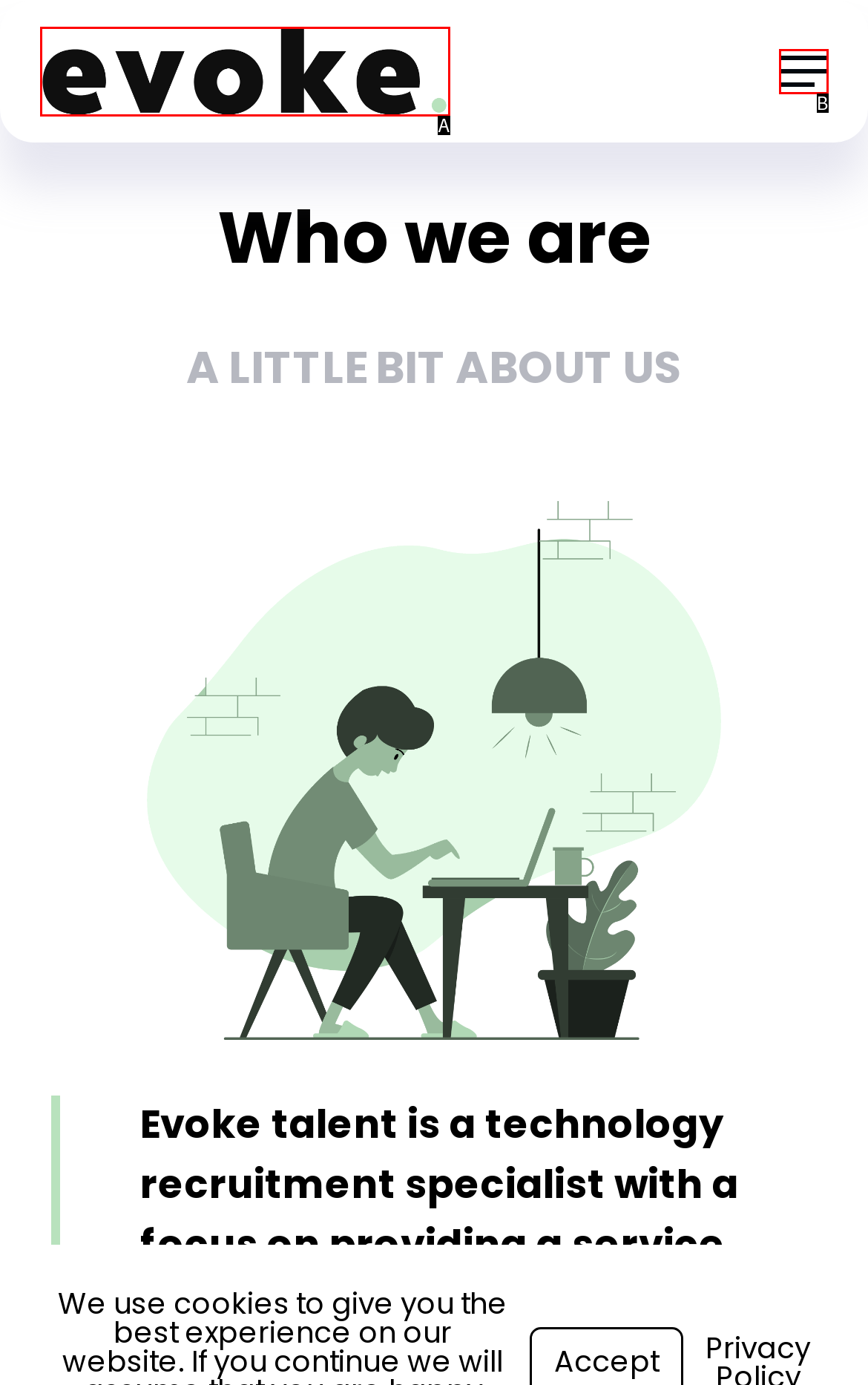Based on the element described as: How To Order
Find and respond with the letter of the correct UI element.

None